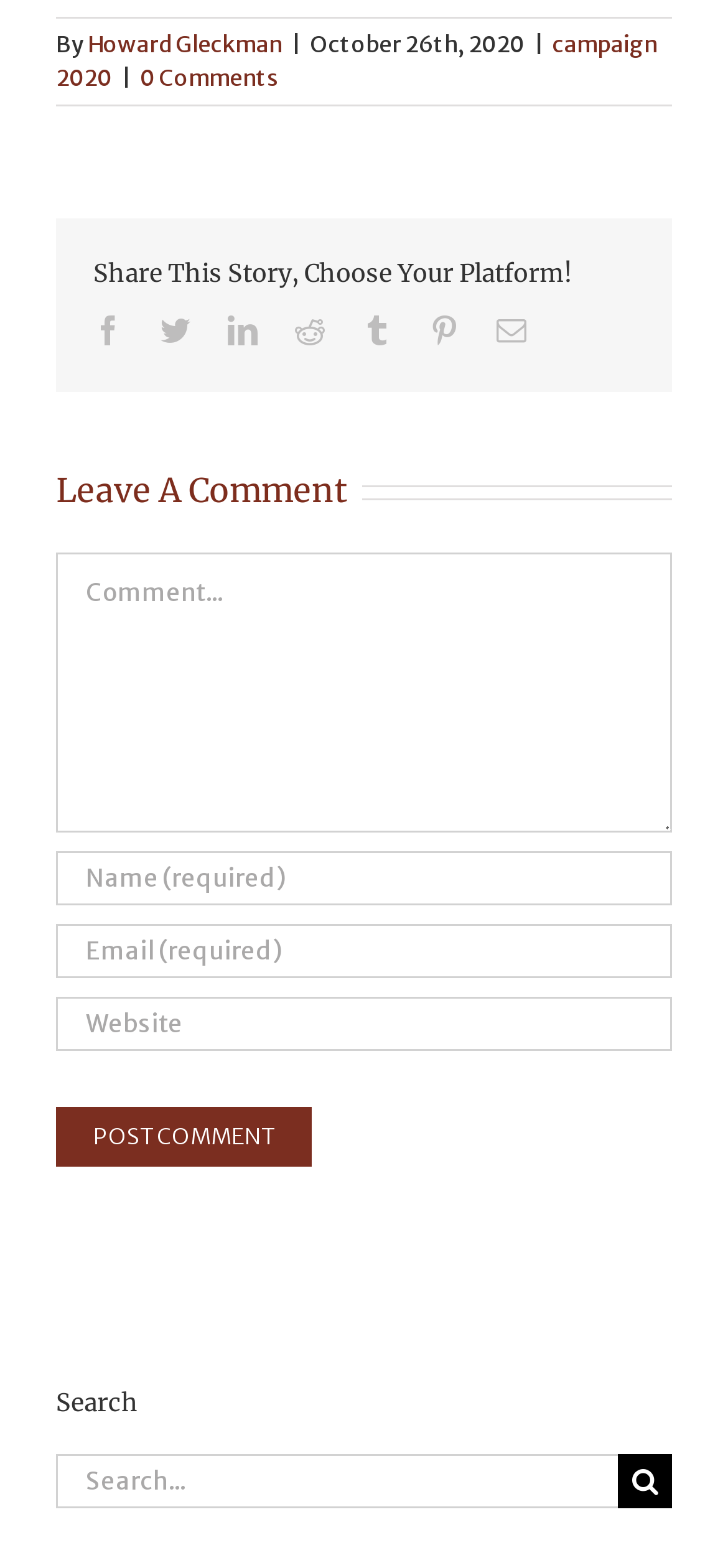Find and provide the bounding box coordinates for the UI element described with: "February 7, 2017December 12, 2018".

None